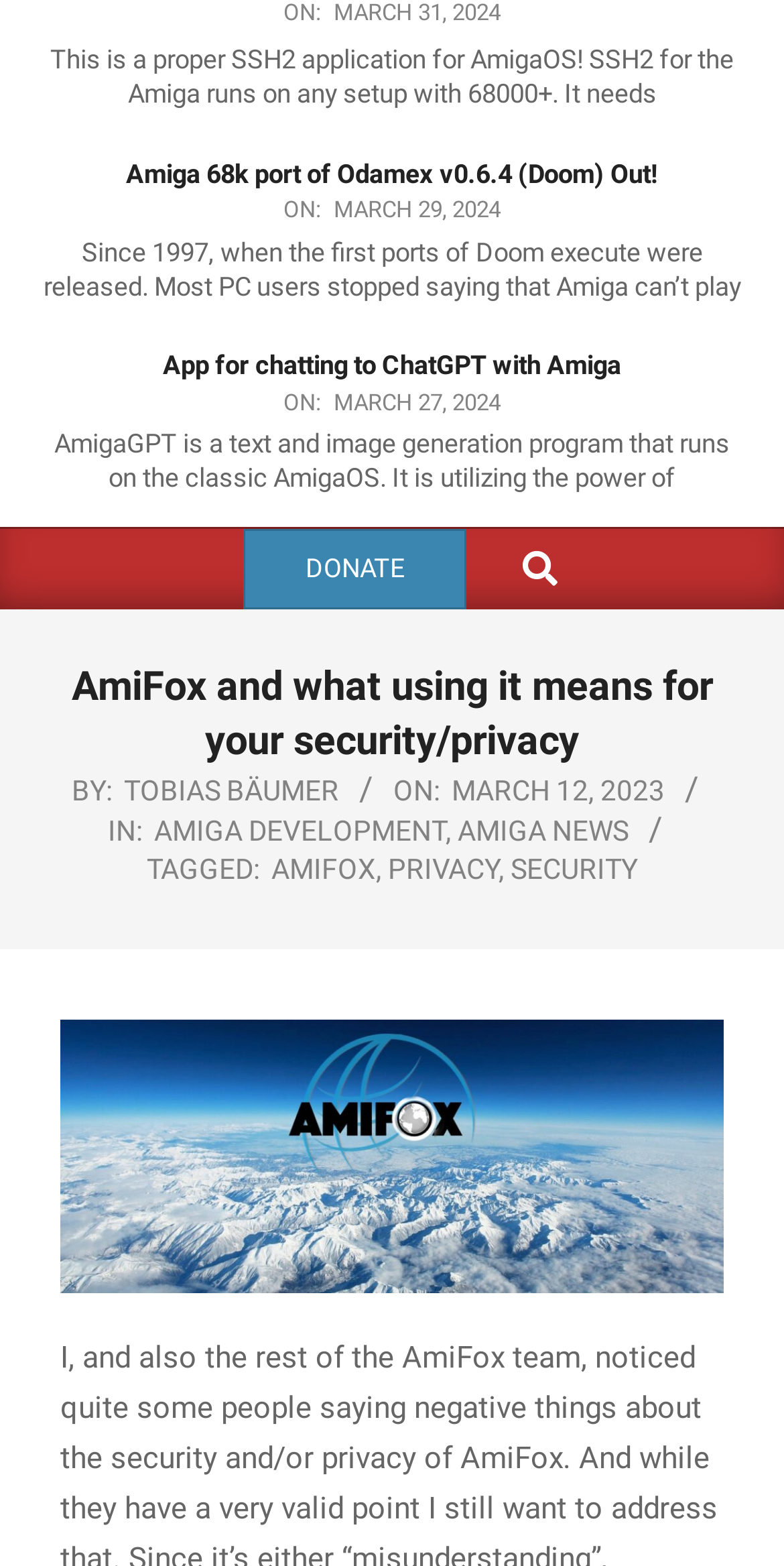Given the webpage screenshot and the description, determine the bounding box coordinates (top-left x, top-left y, bottom-right x, bottom-right y) that define the location of the UI element matching this description: Donate

[0.31, 0.338, 0.595, 0.389]